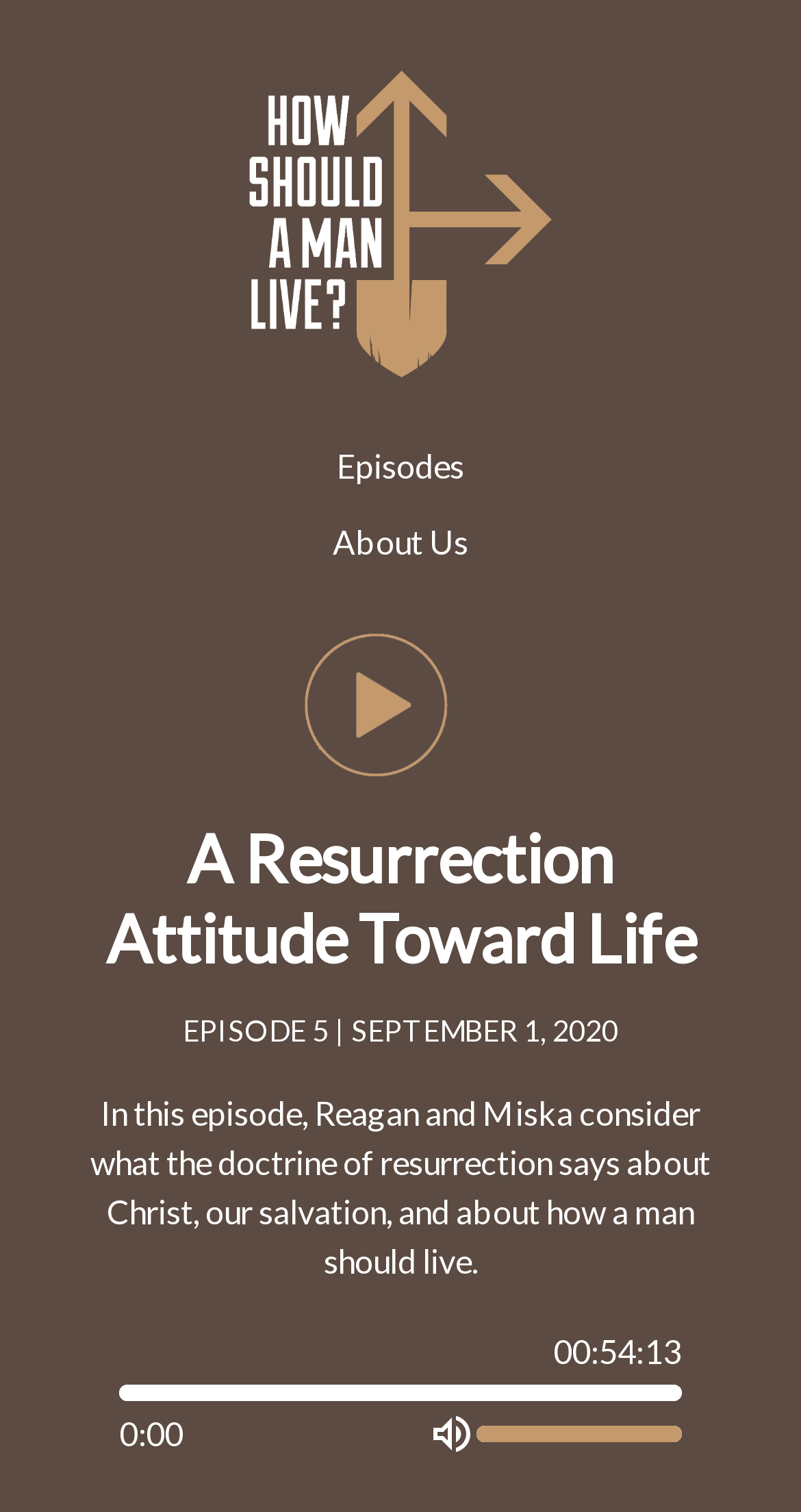Please answer the following question using a single word or phrase: What is the title of the latest episode?

A Resurrection Attitude Toward Life